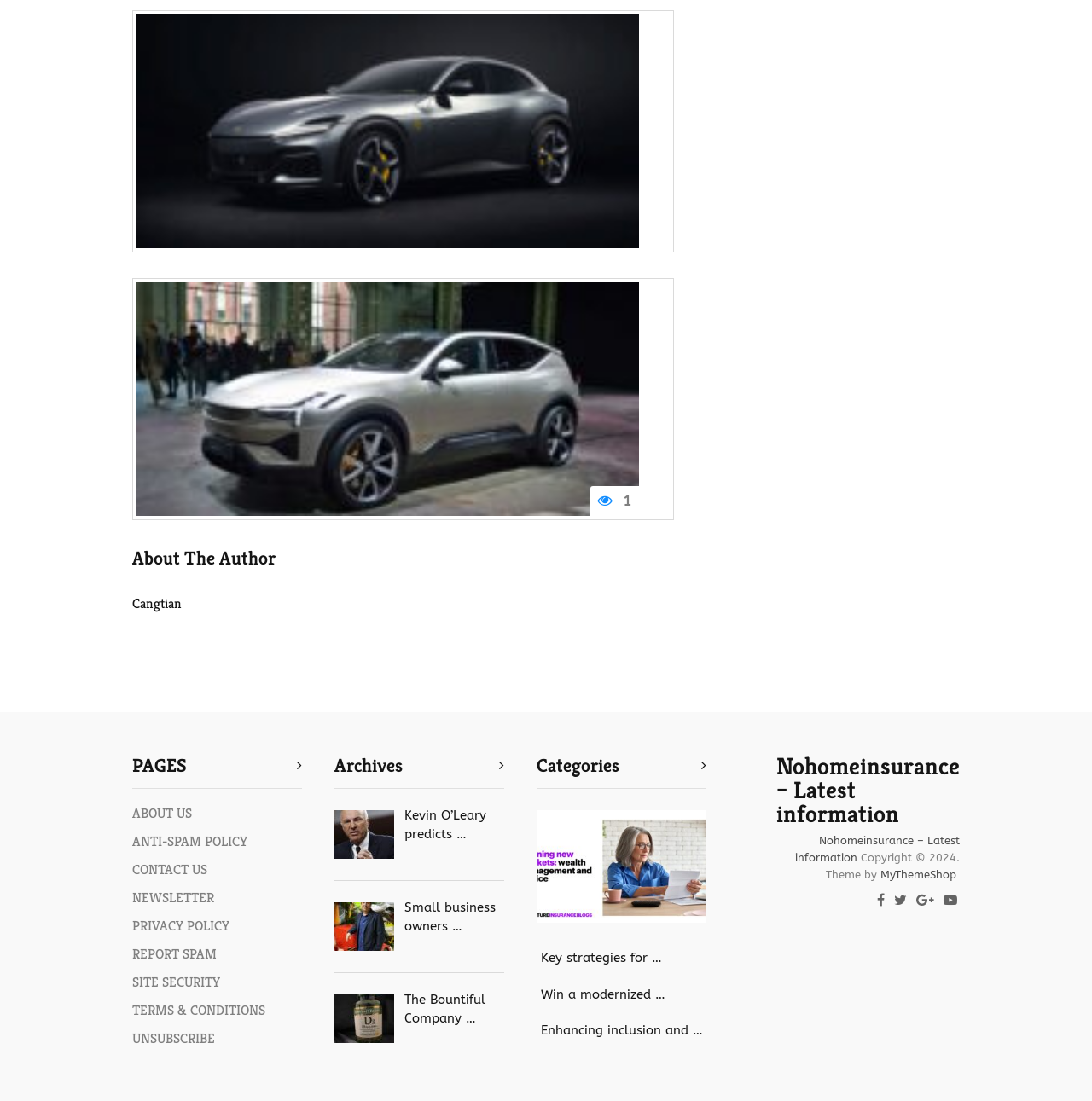What is the category of the article 'Key strategies for…'?
Examine the image closely and answer the question with as much detail as possible.

The article 'Key strategies for…' is located in the section 'Categories' which is indicated by the heading 'Categories ' and is located below the 'Archives' section.